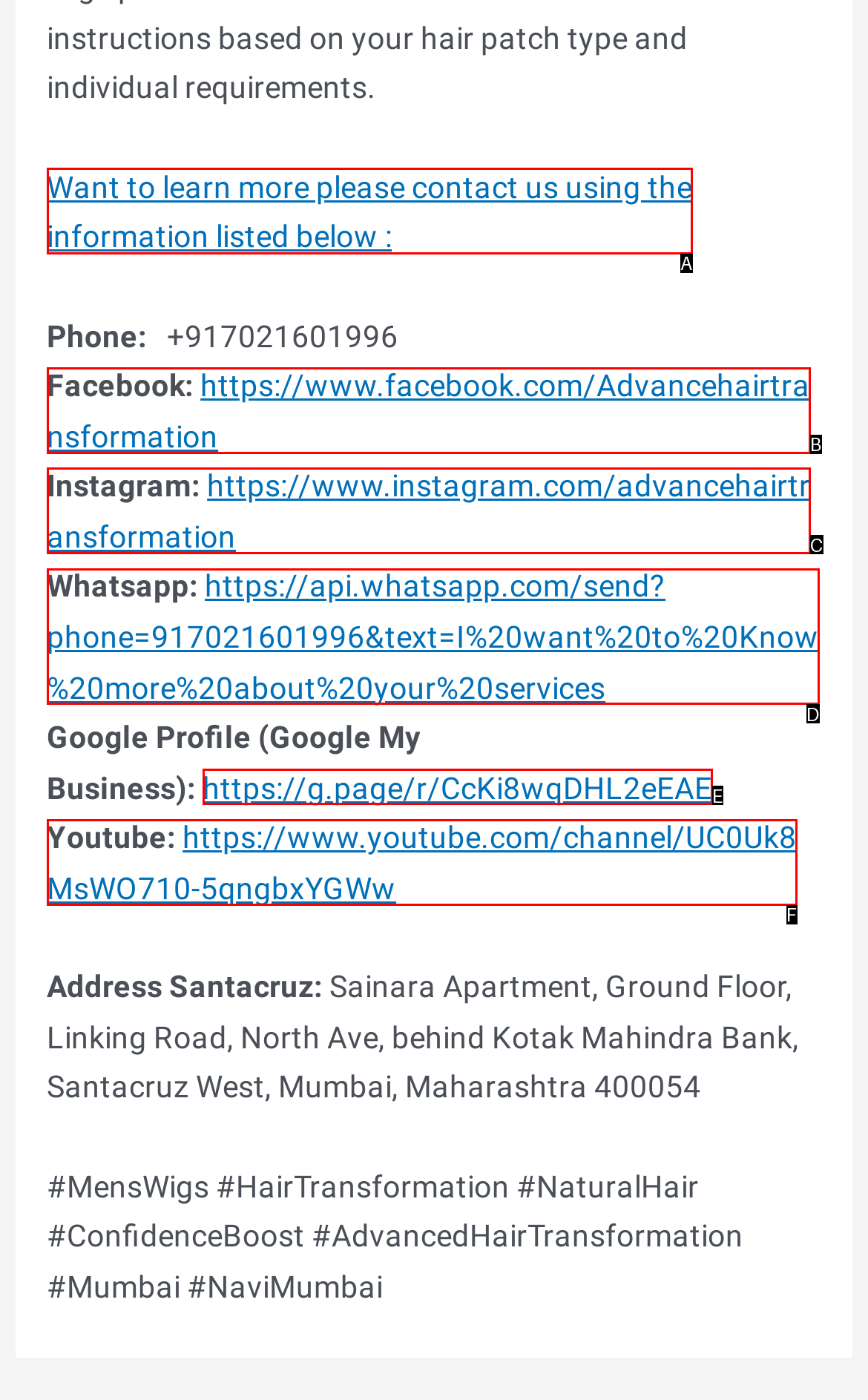Identify the letter of the UI element that fits the description: https://g.page/r/CcKi8wqDHL2eEAE
Respond with the letter of the option directly.

E